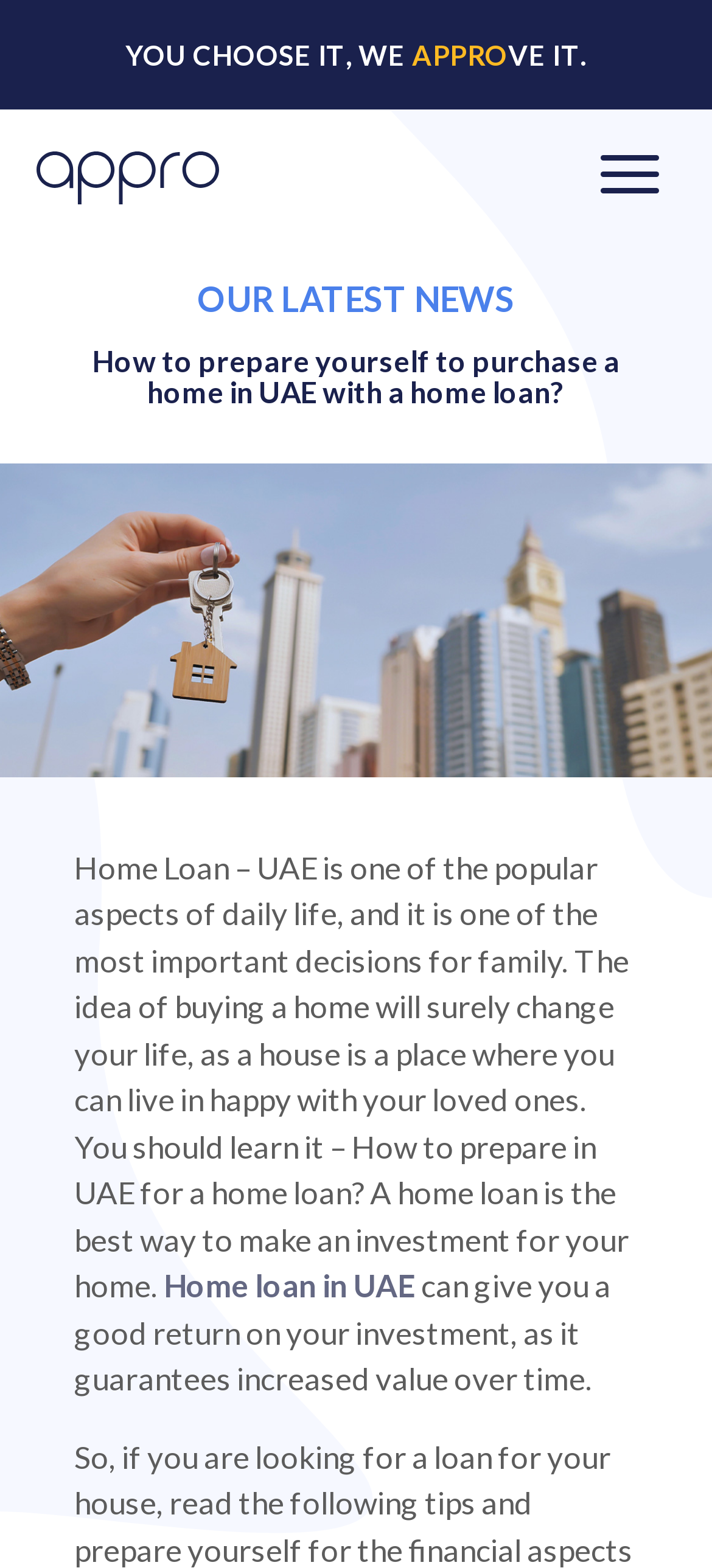What is the benefit of a home loan?
Can you provide an in-depth and detailed response to the question?

According to the text on the webpage, 'a home loan can give you a good return on your investment, as it guarantees increased value over time.' This suggests that one of the benefits of a home loan is that it can provide a good return on investment over time.